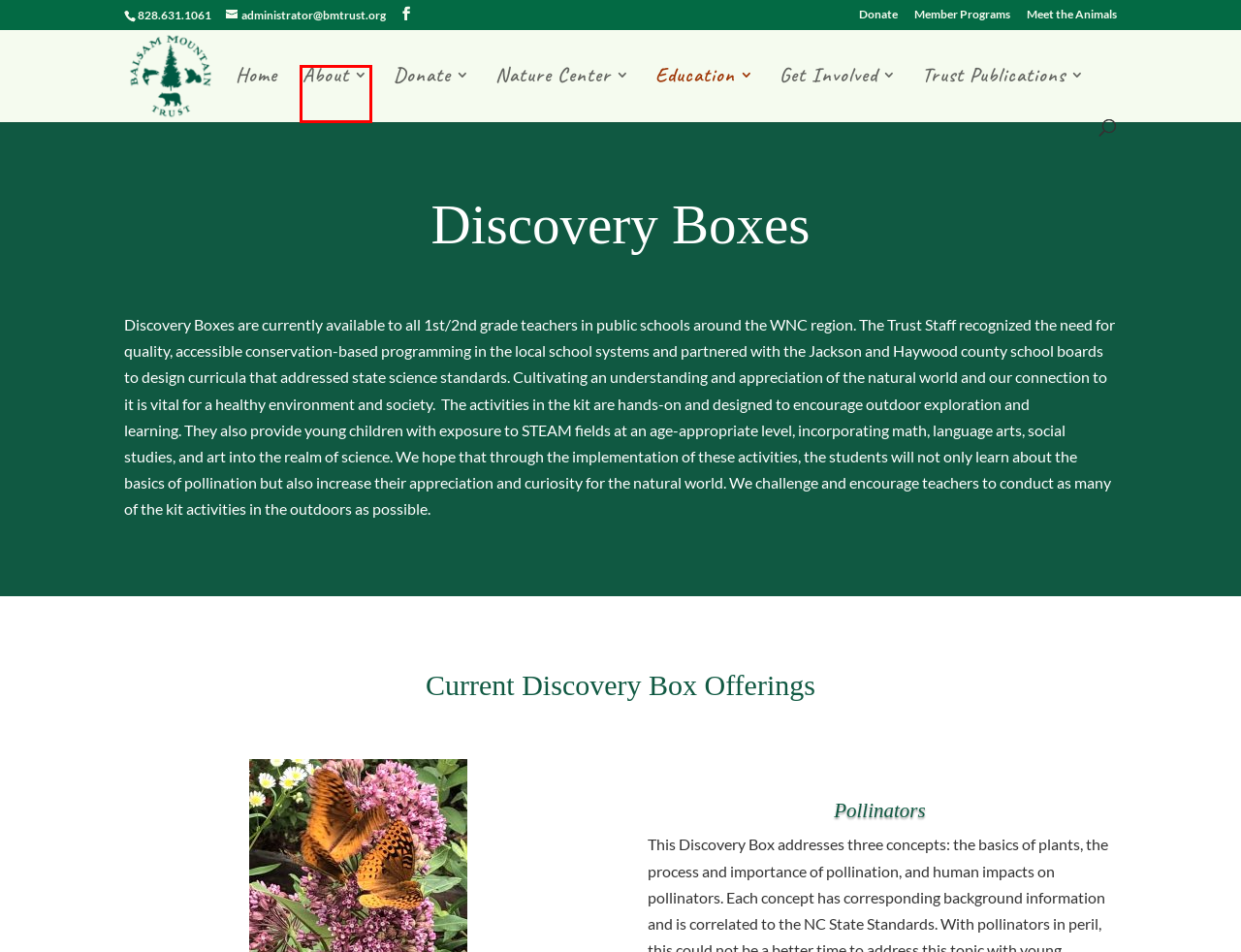Given a webpage screenshot with a red bounding box around a UI element, choose the webpage description that best matches the new webpage after clicking the element within the bounding box. Here are the candidates:
A. Home - Balsam Mountain Trust
B. Trust Summary - Balsam Mountain Trust
C. Donate & Support - Balsam Mountain Trust
D. Welcome - Balsam Mountain Trust
E. Member Programs - Balsam Mountain Trust
F. Annual Reports - Balsam Mountain Trust
G. Education - Balsam Mountain Trust
H. Meet the Animals - Balsam Mountain Trust

B